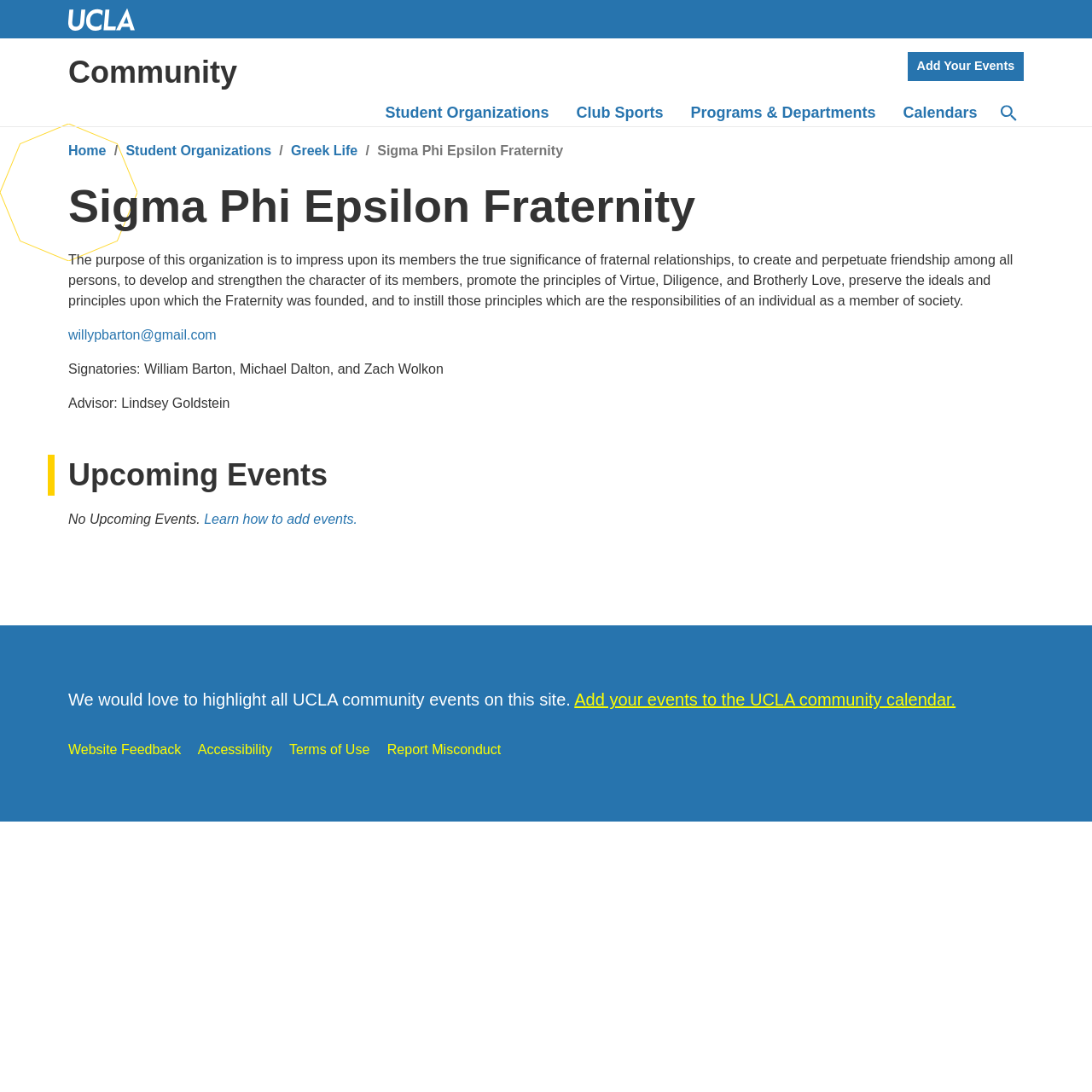Who is the advisor of the fraternity?
Please use the image to provide an in-depth answer to the question.

I found the answer by reading the static text element that mentions the advisor's name, which is located below the description of the fraternity's purpose.